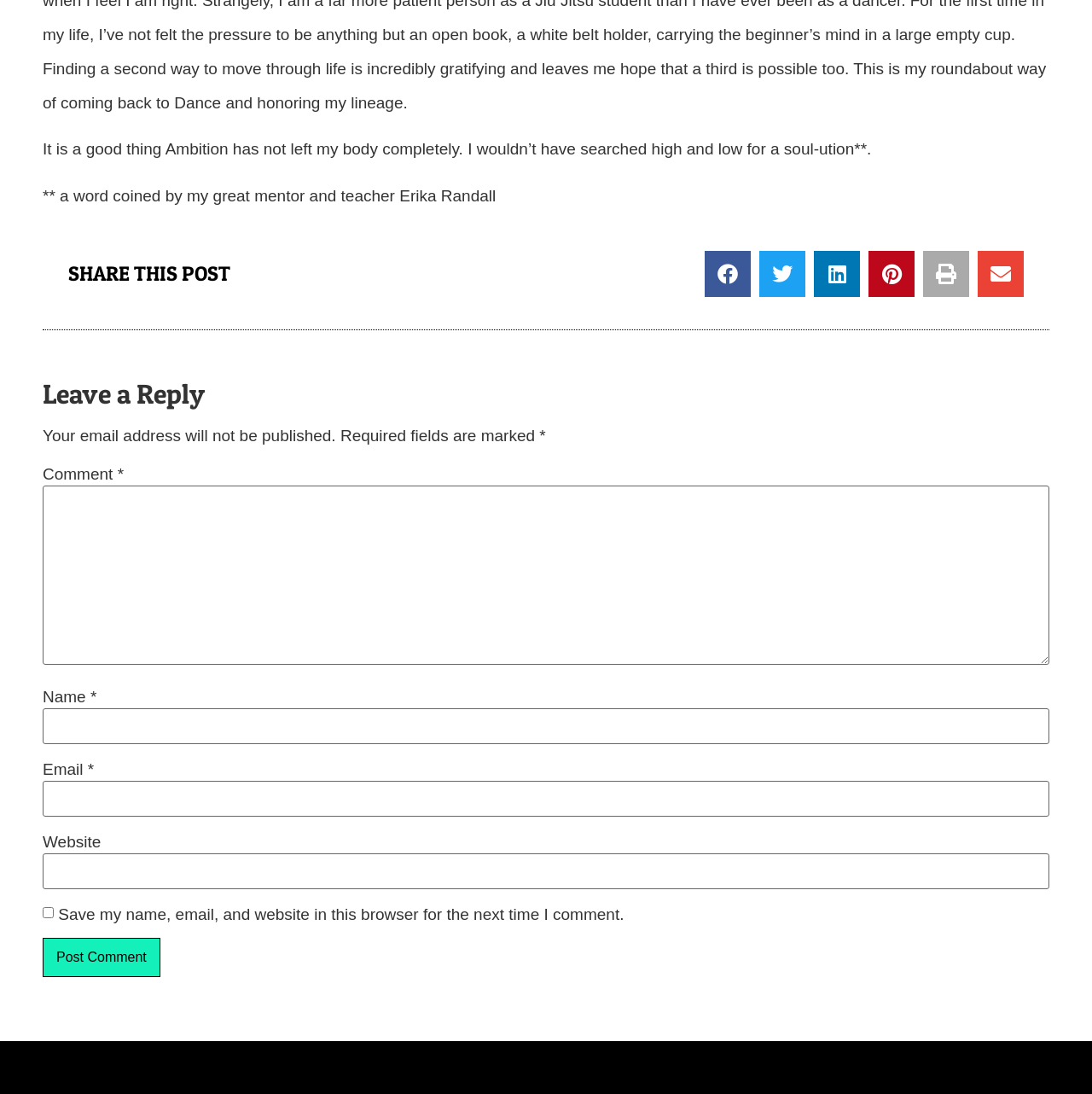Find the bounding box coordinates of the area that needs to be clicked in order to achieve the following instruction: "Share on twitter". The coordinates should be specified as four float numbers between 0 and 1, i.e., [left, top, right, bottom].

[0.695, 0.229, 0.738, 0.271]